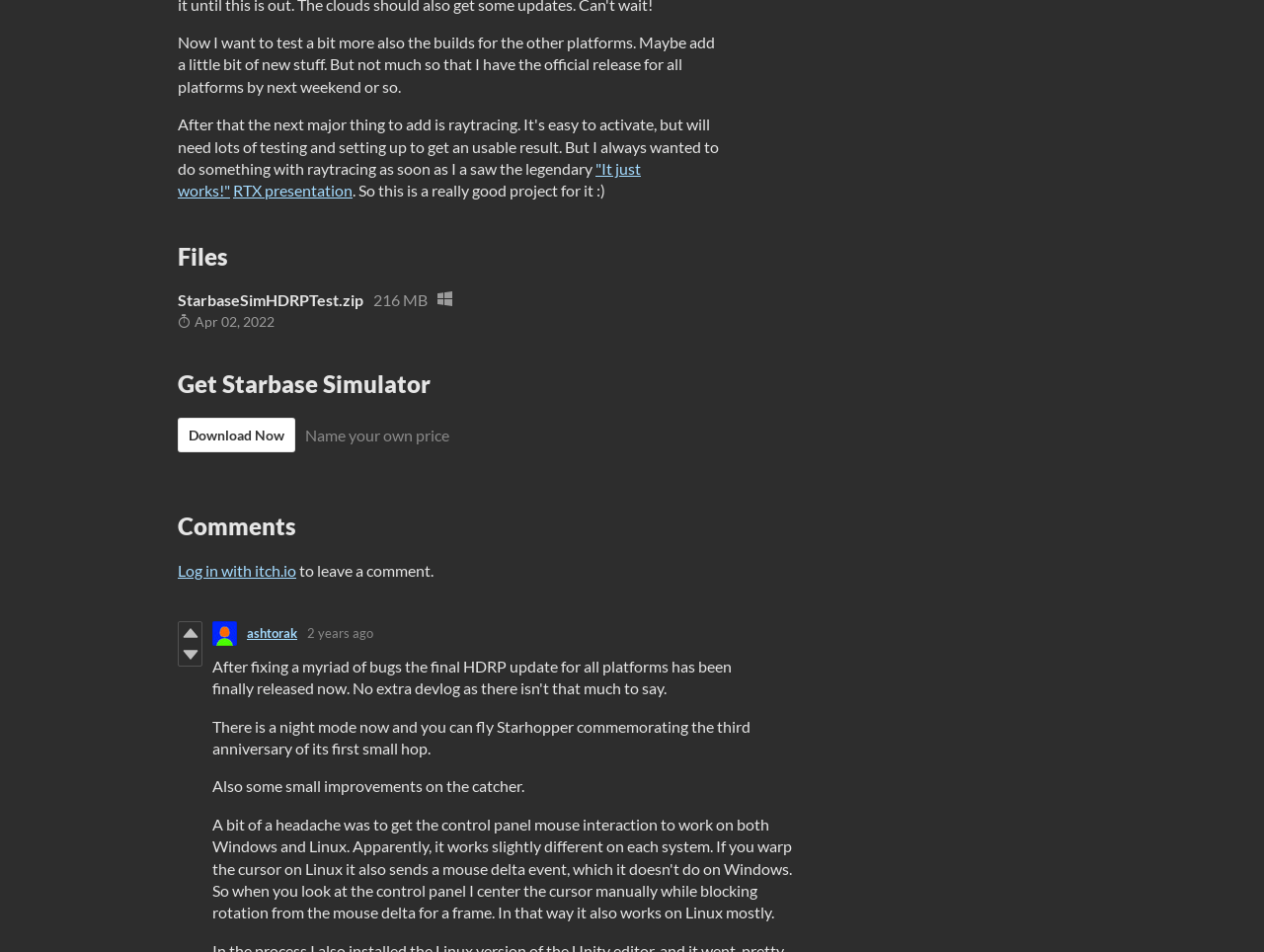Please find the bounding box coordinates for the clickable element needed to perform this instruction: "Log in to leave a comment".

[0.141, 0.589, 0.234, 0.608]